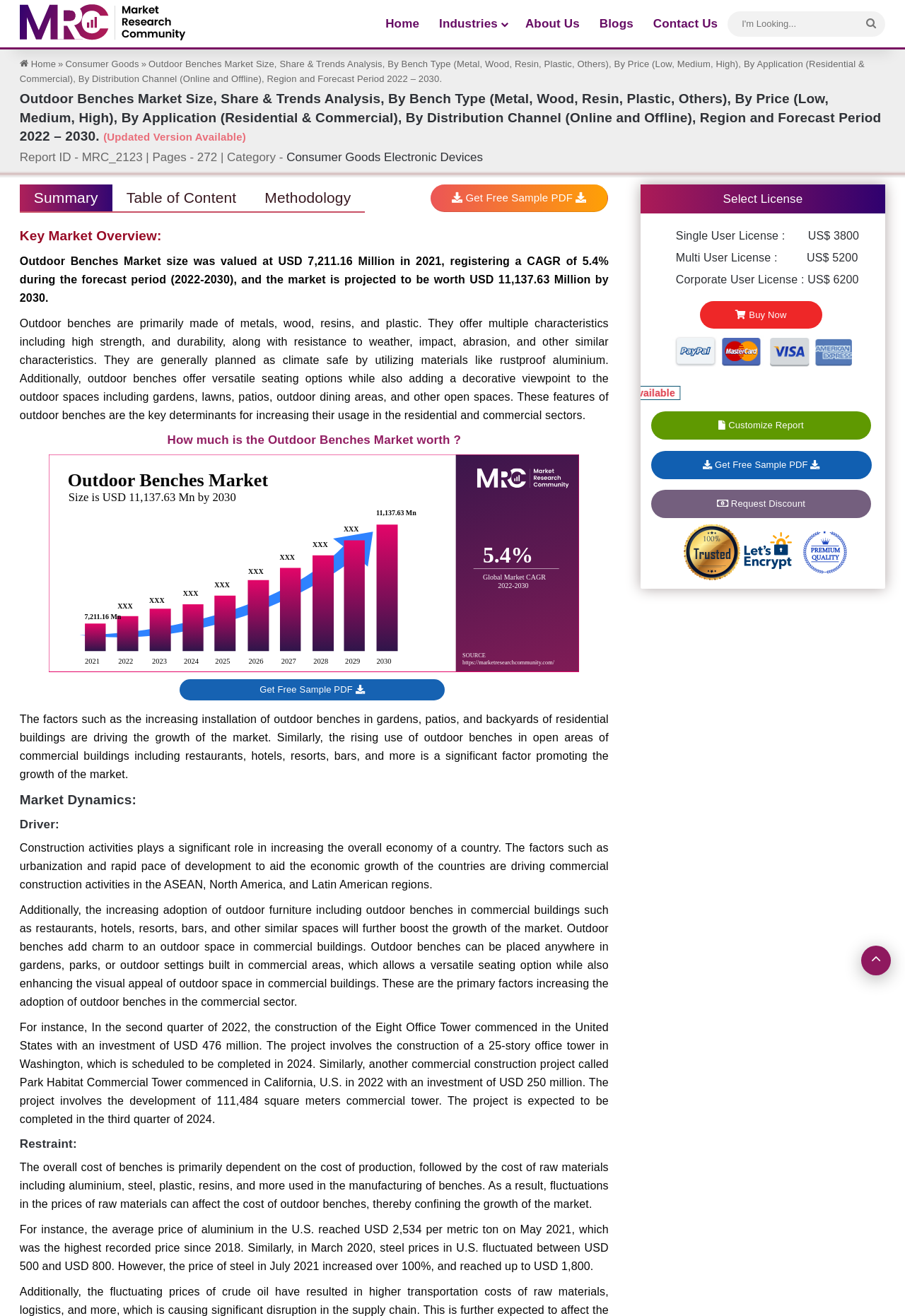Provide the bounding box coordinates of the HTML element described by the text: "title="Market Research Community"". The coordinates should be in the format [left, top, right, bottom] with values between 0 and 1.

[0.022, 0.003, 0.205, 0.033]